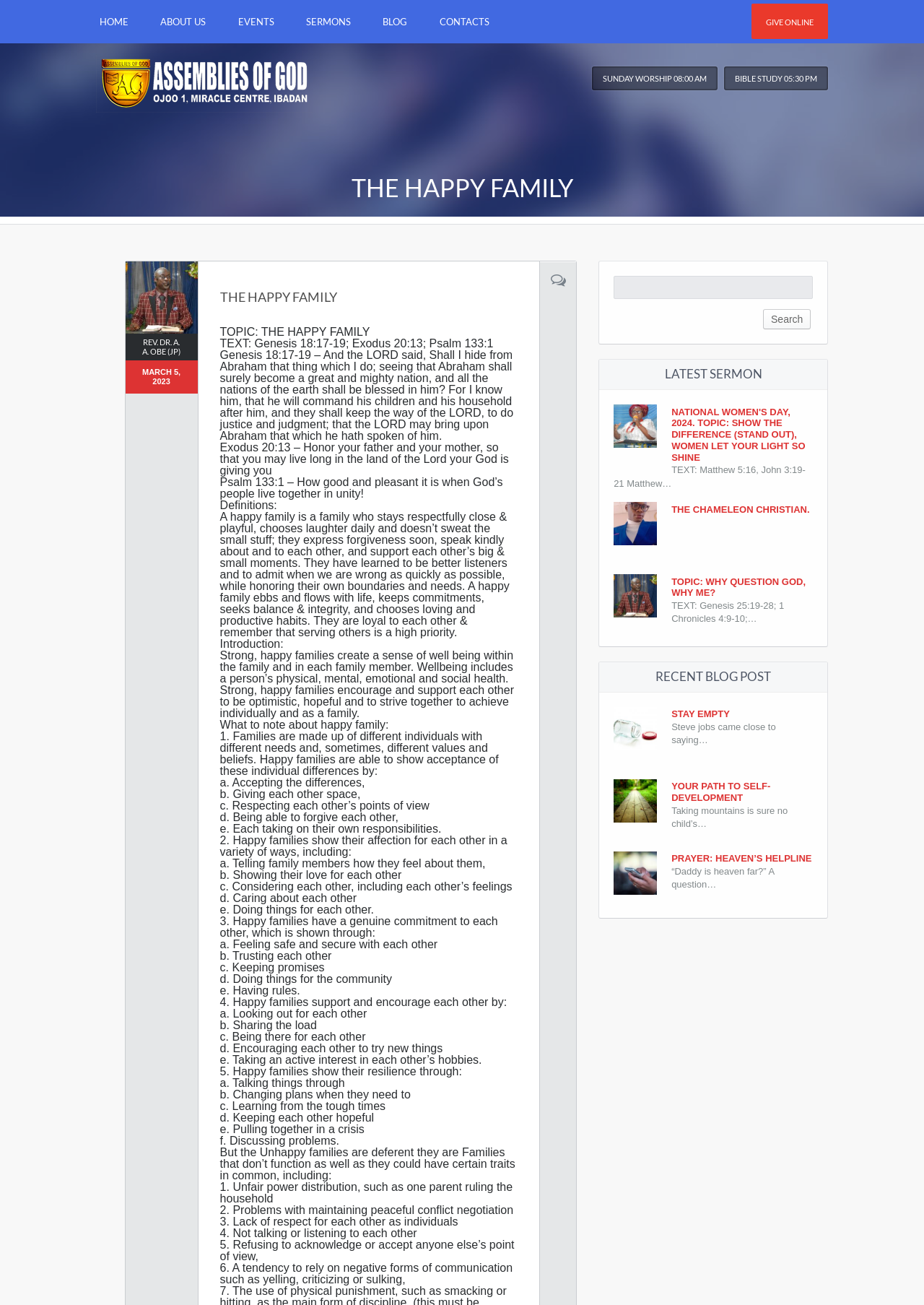Indicate the bounding box coordinates of the element that must be clicked to execute the instruction: "View the blog post STAY EMPTY". The coordinates should be given as four float numbers between 0 and 1, i.e., [left, top, right, bottom].

[0.664, 0.543, 0.88, 0.552]